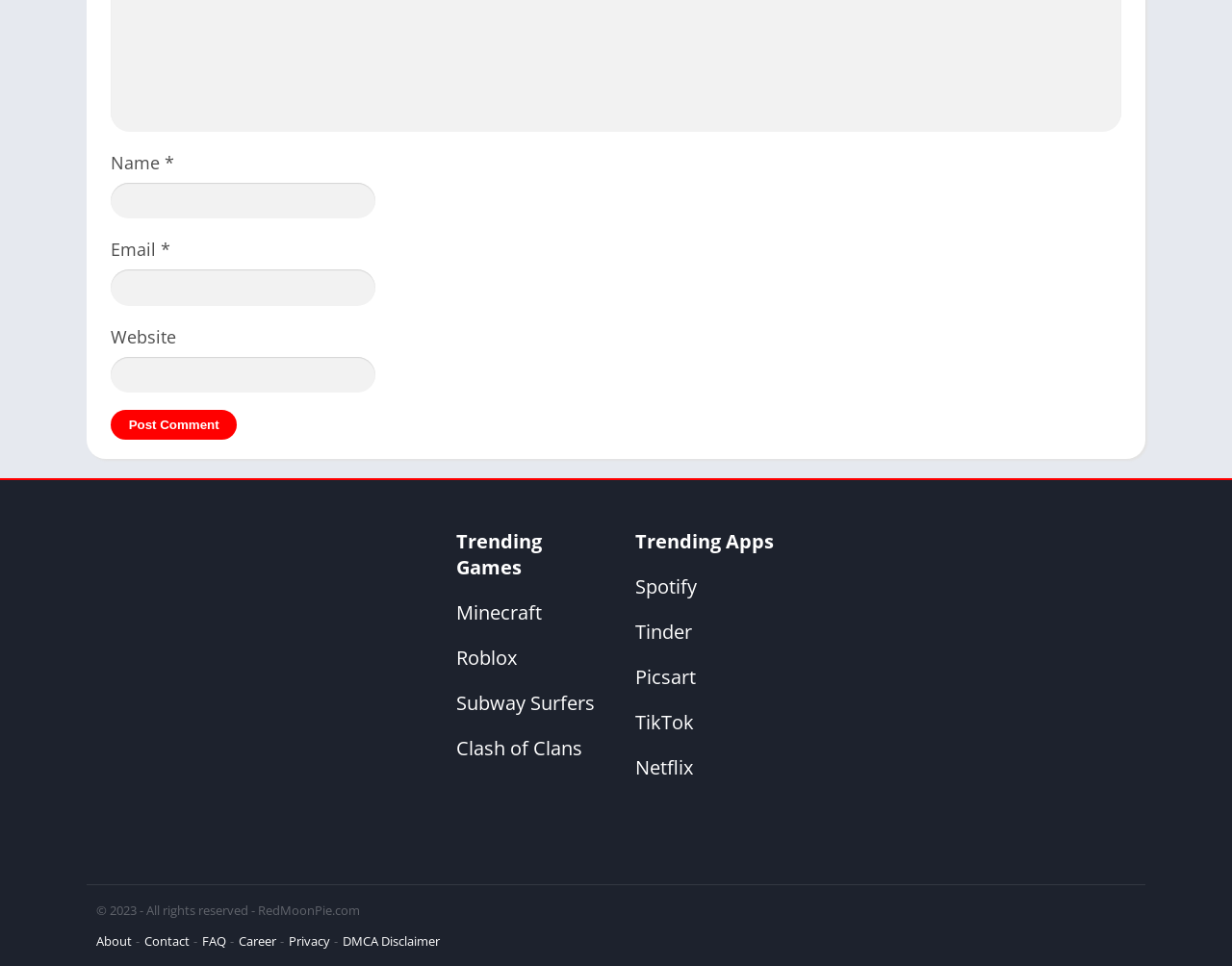Please specify the bounding box coordinates for the clickable region that will help you carry out the instruction: "Enter your name".

[0.09, 0.189, 0.305, 0.226]